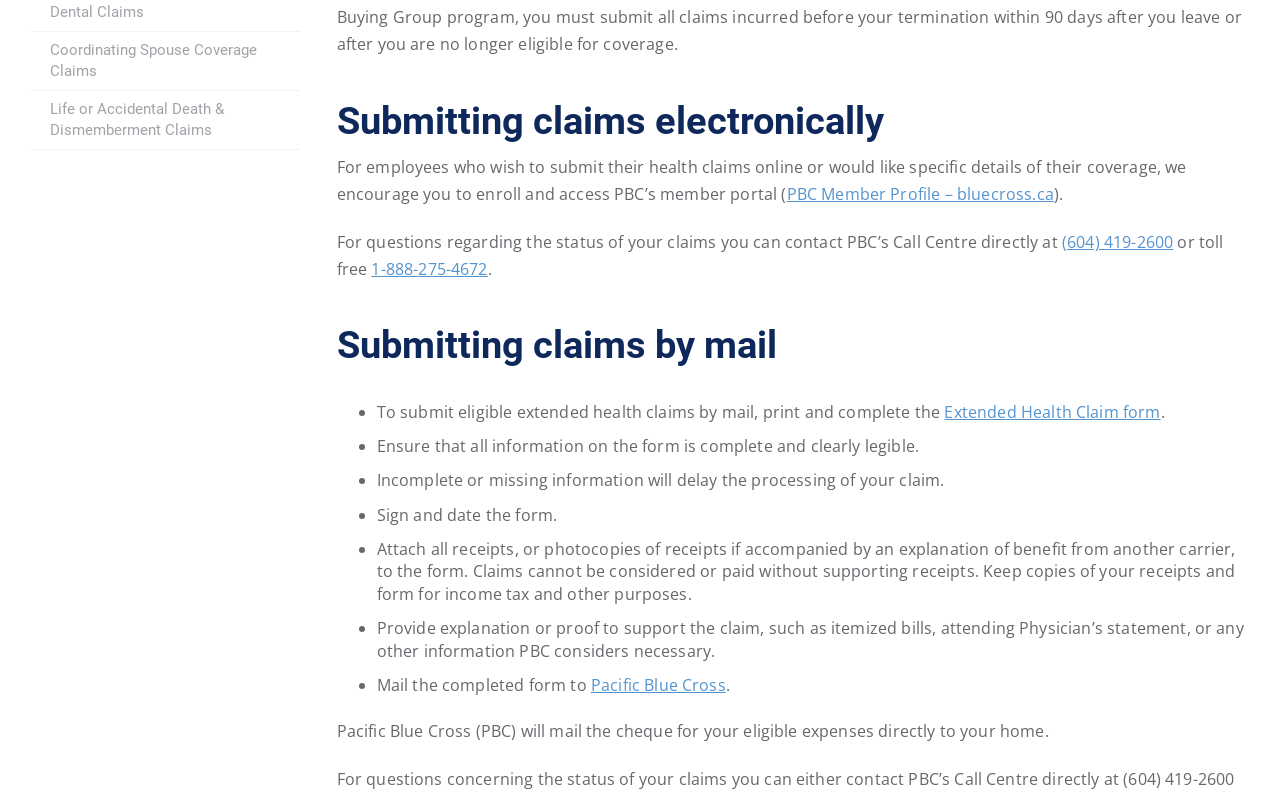Bounding box coordinates are given in the format (top-left x, top-left y, bottom-right x, bottom-right y). All values should be floating point numbers between 0 and 1. Provide the bounding box coordinate for the UI element described as: Go to Top

[0.904, 0.76, 0.941, 0.804]